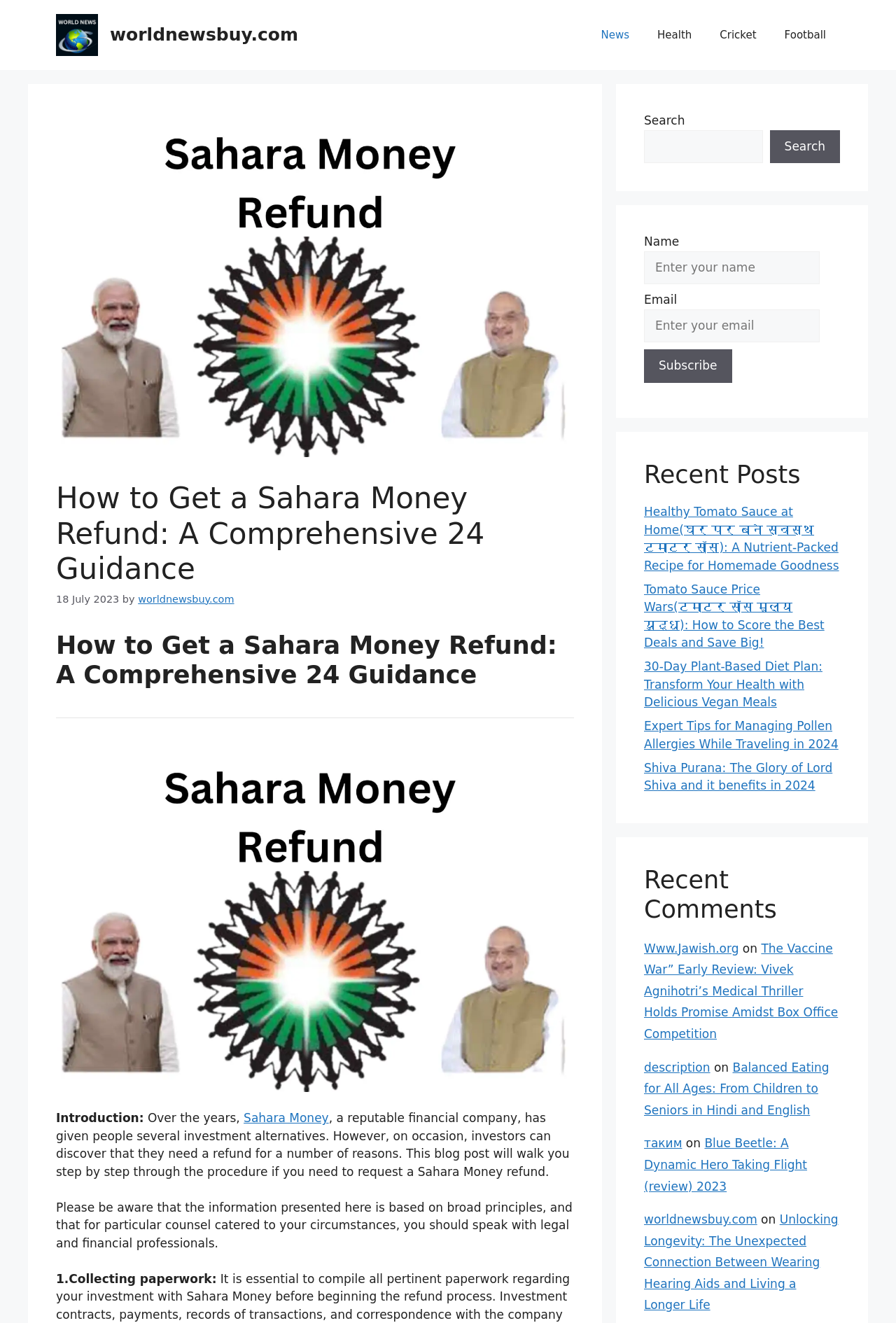What is the purpose of the article?
Answer with a single word or short phrase according to what you see in the image.

To guide on getting a Sahara Money refund